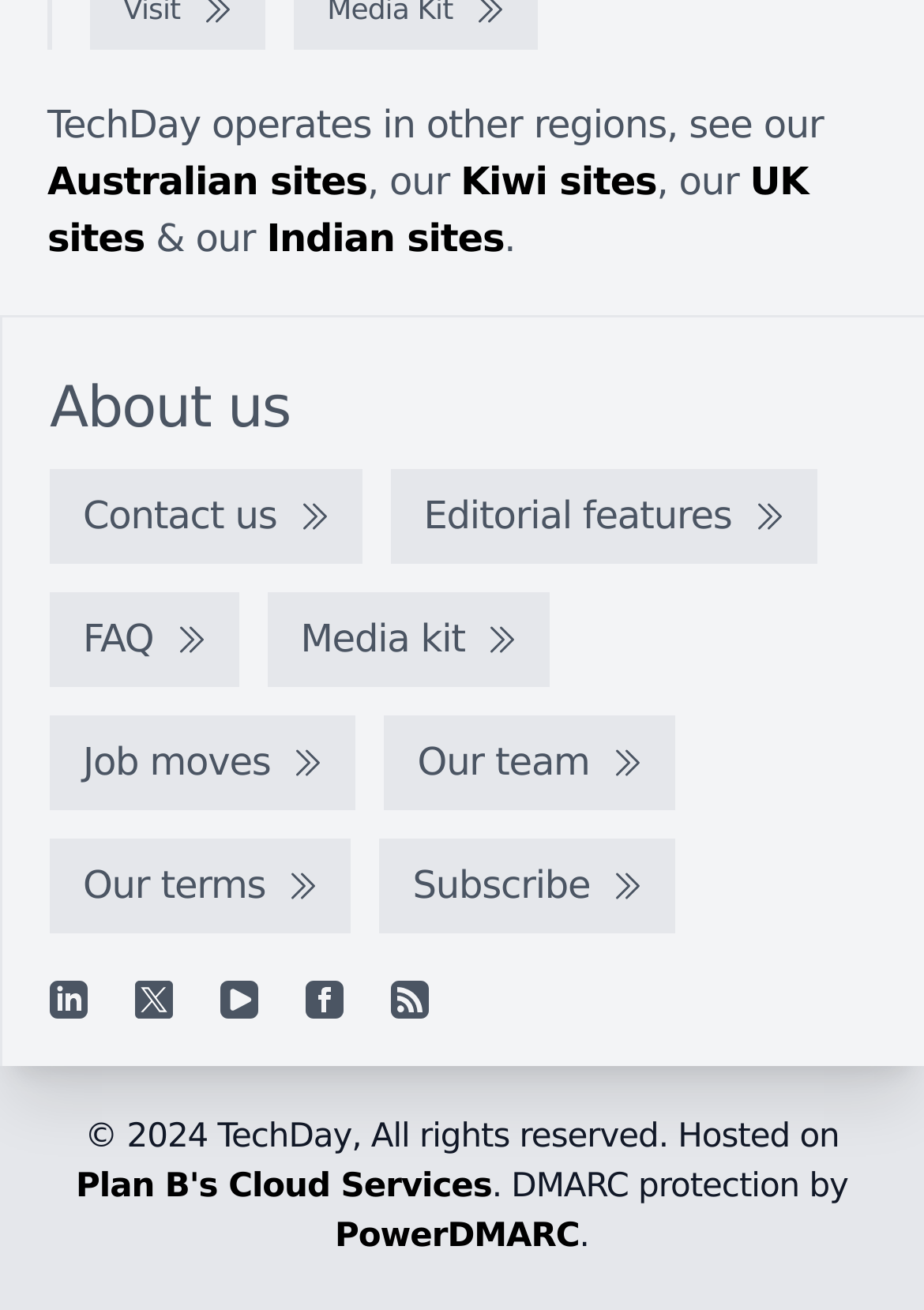Provide the bounding box coordinates of the section that needs to be clicked to accomplish the following instruction: "Visit Australian sites."

[0.051, 0.122, 0.397, 0.156]